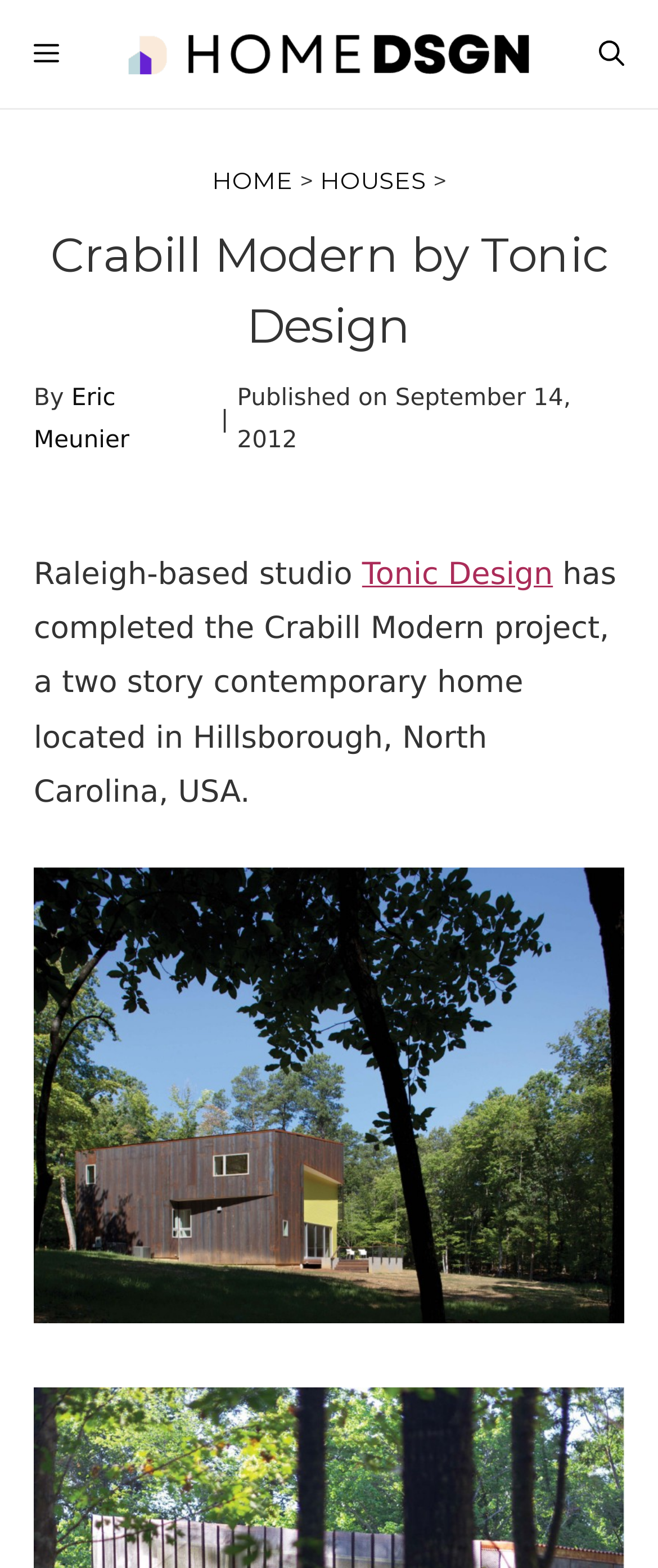Can you find the bounding box coordinates for the element that needs to be clicked to execute this instruction: "Visit the Houses page"? The coordinates should be given as four float numbers between 0 and 1, i.e., [left, top, right, bottom].

[0.486, 0.105, 0.647, 0.125]